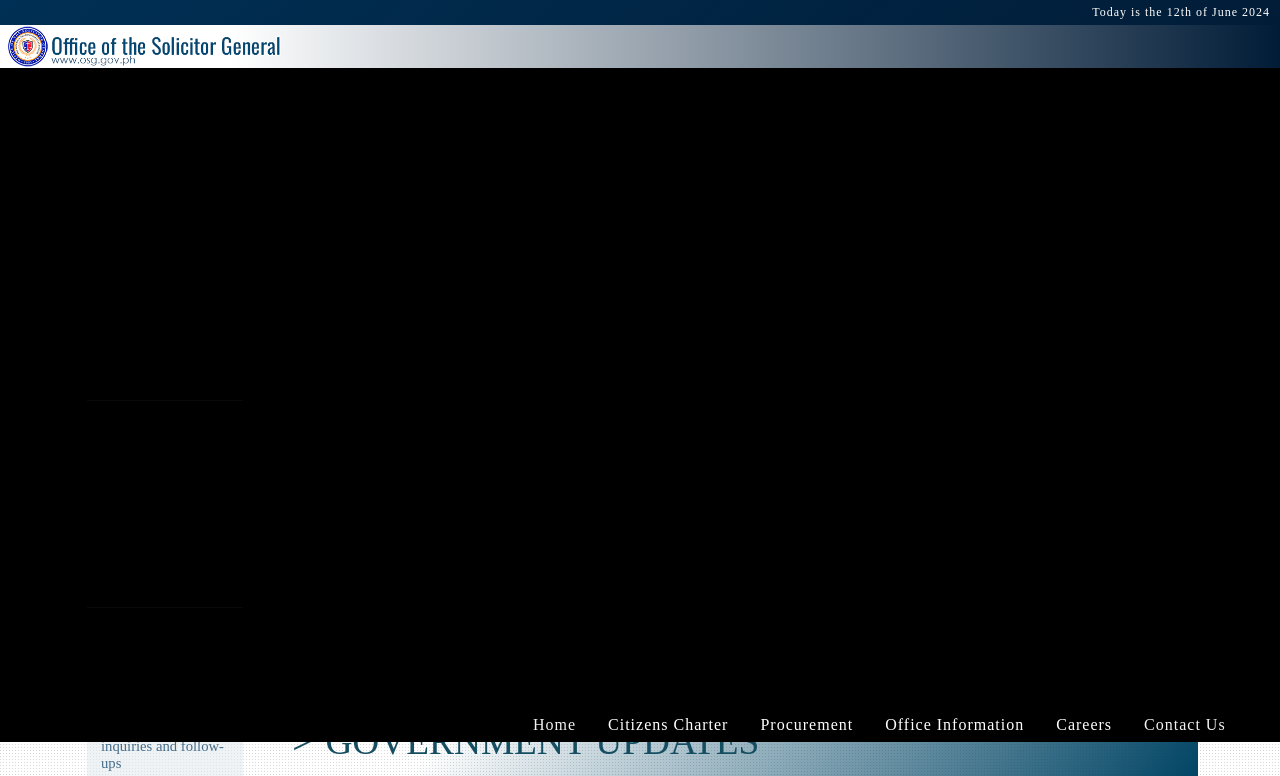Based on what you see in the screenshot, provide a thorough answer to this question: What is the layout of the 'NEWS AND EVENTS' section?

The 'NEWS AND EVENTS' section is laid out in a table format, with multiple rows and columns, containing text and possibly images or links.